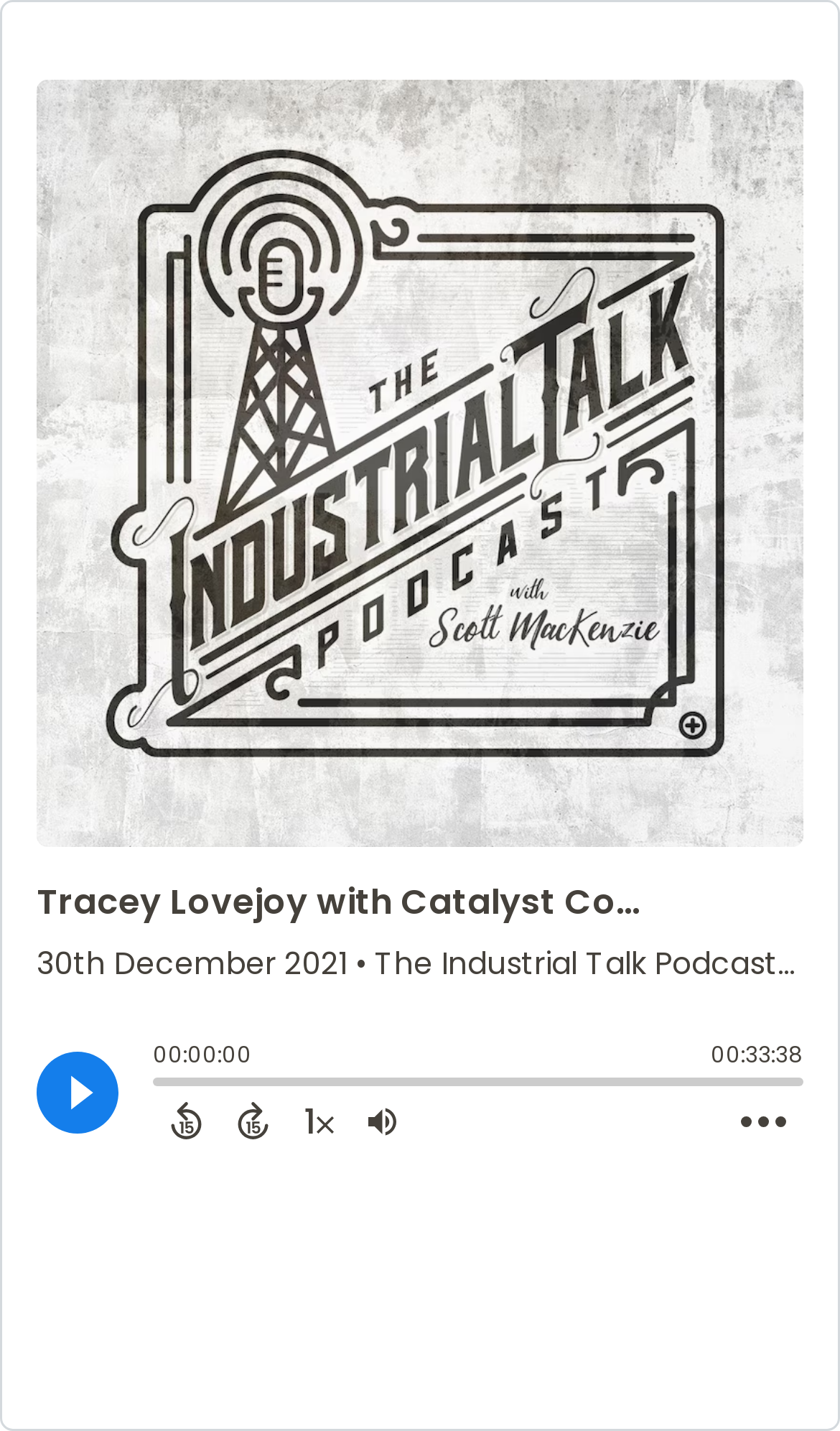What is the current timestamp of the podcast?
Refer to the image and provide a one-word or short phrase answer.

00:00:00